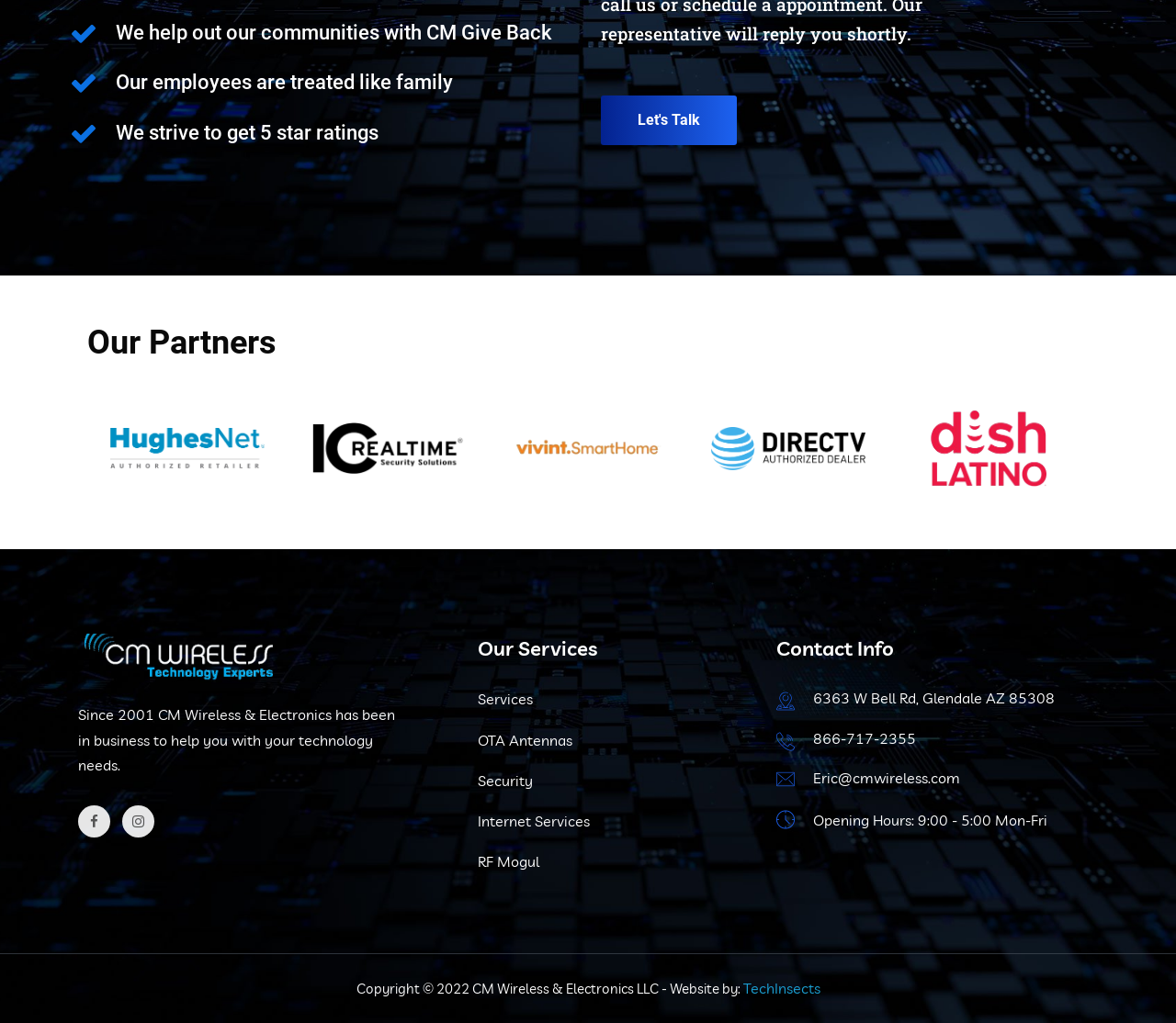Determine the bounding box coordinates of the section I need to click to execute the following instruction: "Email to 'Eric@cmwireless.com'". Provide the coordinates as four float numbers between 0 and 1, i.e., [left, top, right, bottom].

[0.691, 0.751, 0.816, 0.769]